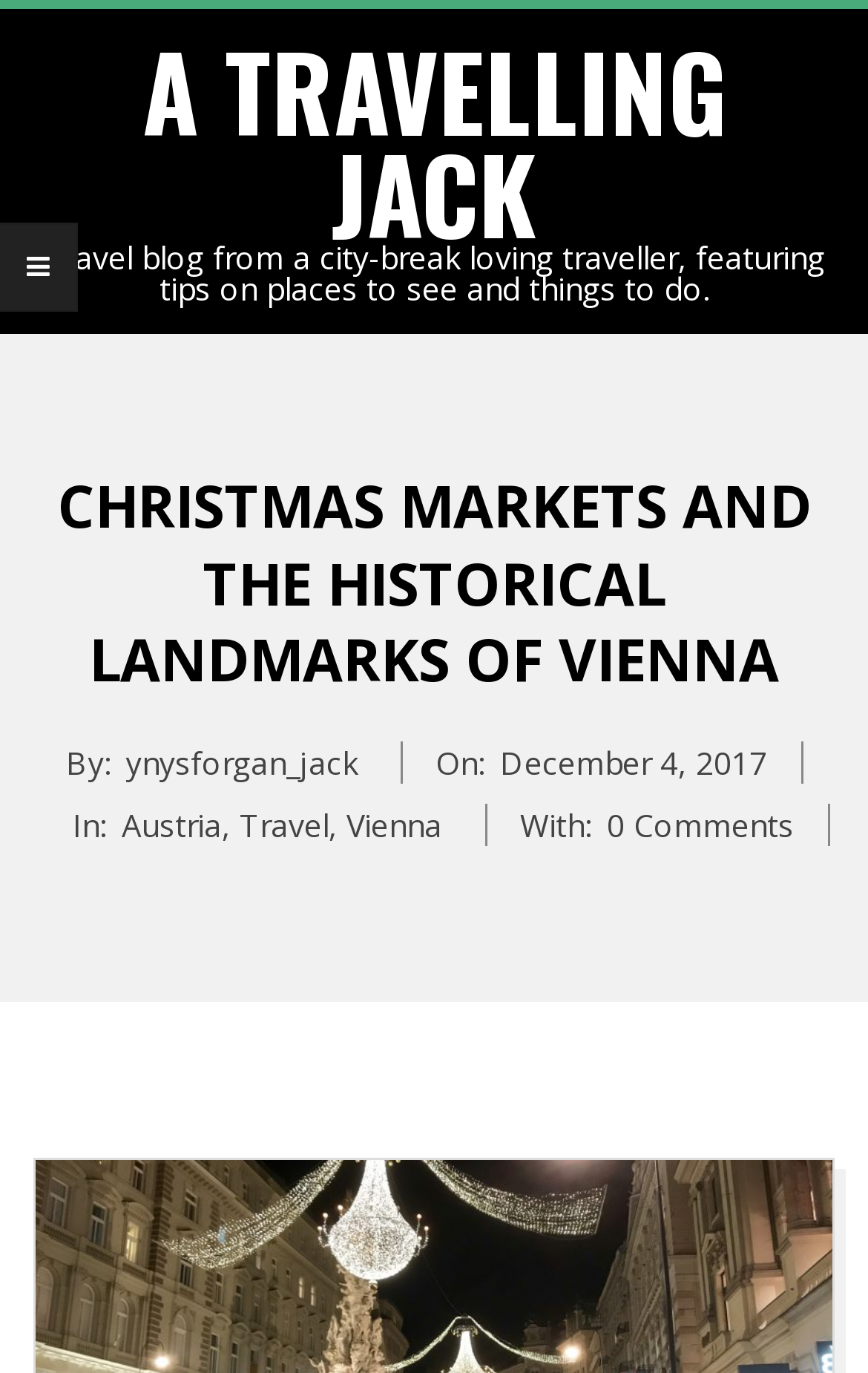What categories is the blog post classified under?
Utilize the image to construct a detailed and well-explained answer.

The categories of the blog post can be found next to the 'In:' label, which are 'Austria', 'Travel', and 'Vienna'.